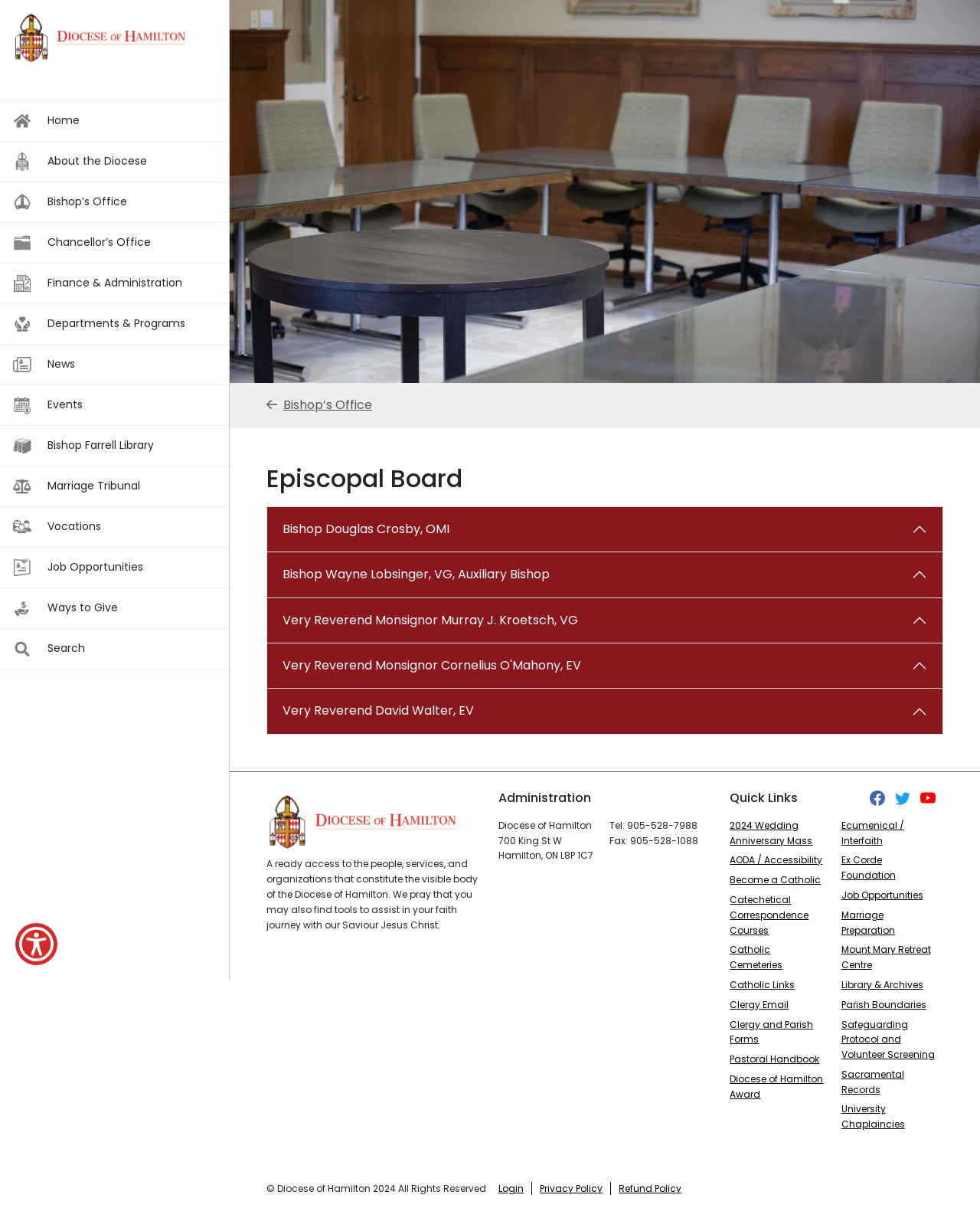Please provide a comprehensive answer to the question based on the screenshot: What is the name of the library mentioned on the webpage?

The name of the library can be found in the navigation menu on the left side of the webpage, where it is listed as 'Bishop Farrell Library'. This suggests that the library is an important part of the Diocese of Hamilton and its services.